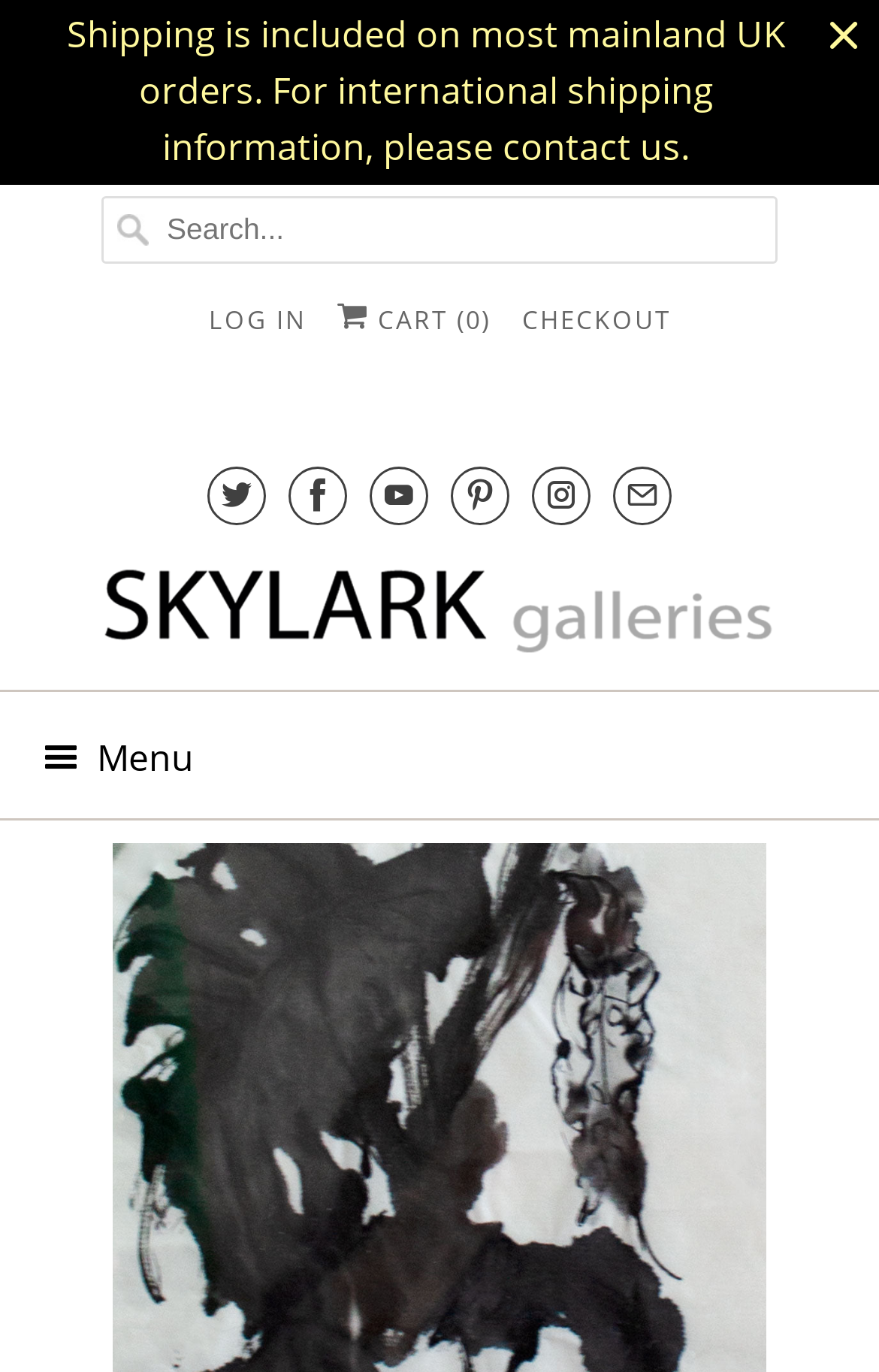Using the element description: "name="q" placeholder="Search..."", determine the bounding box coordinates for the specified UI element. The coordinates should be four float numbers between 0 and 1, [left, top, right, bottom].

[0.115, 0.142, 0.885, 0.192]